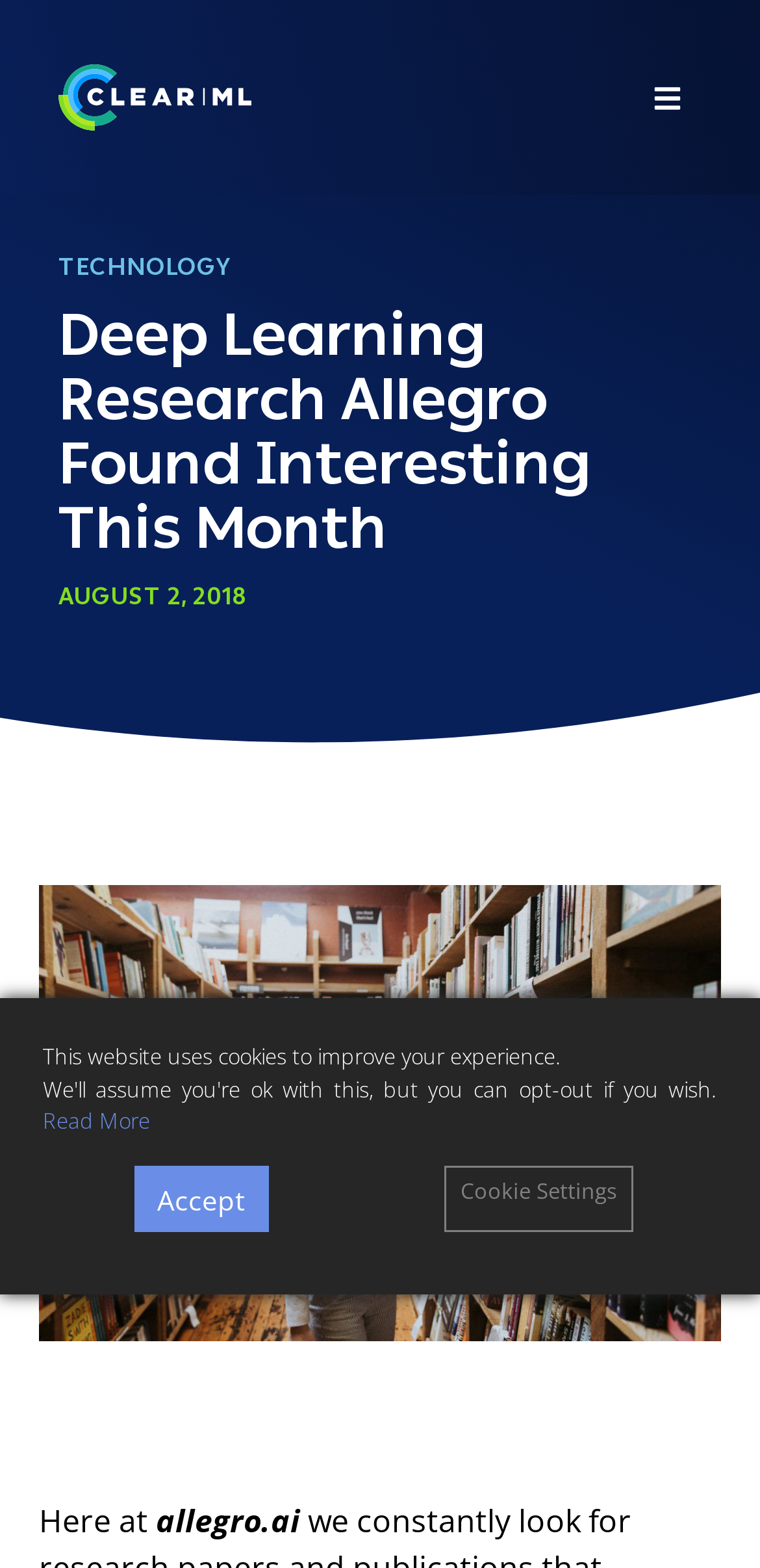Using the information shown in the image, answer the question with as much detail as possible: What is the company name mentioned in the article?

I found the company name by reading the static text elements and found the mention of 'allegro.ai' in the text.